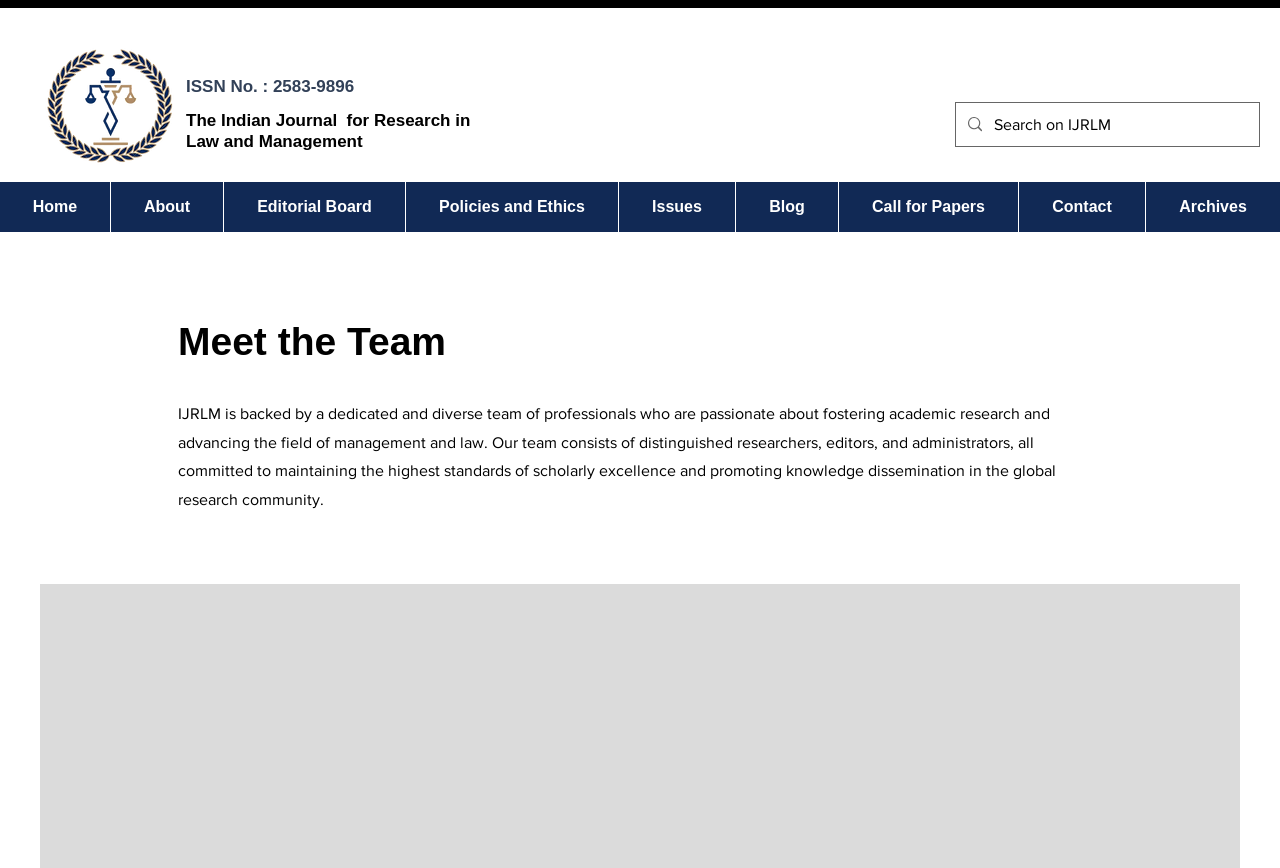How many links are in the navigation menu?
Observe the image and answer the question with a one-word or short phrase response.

9